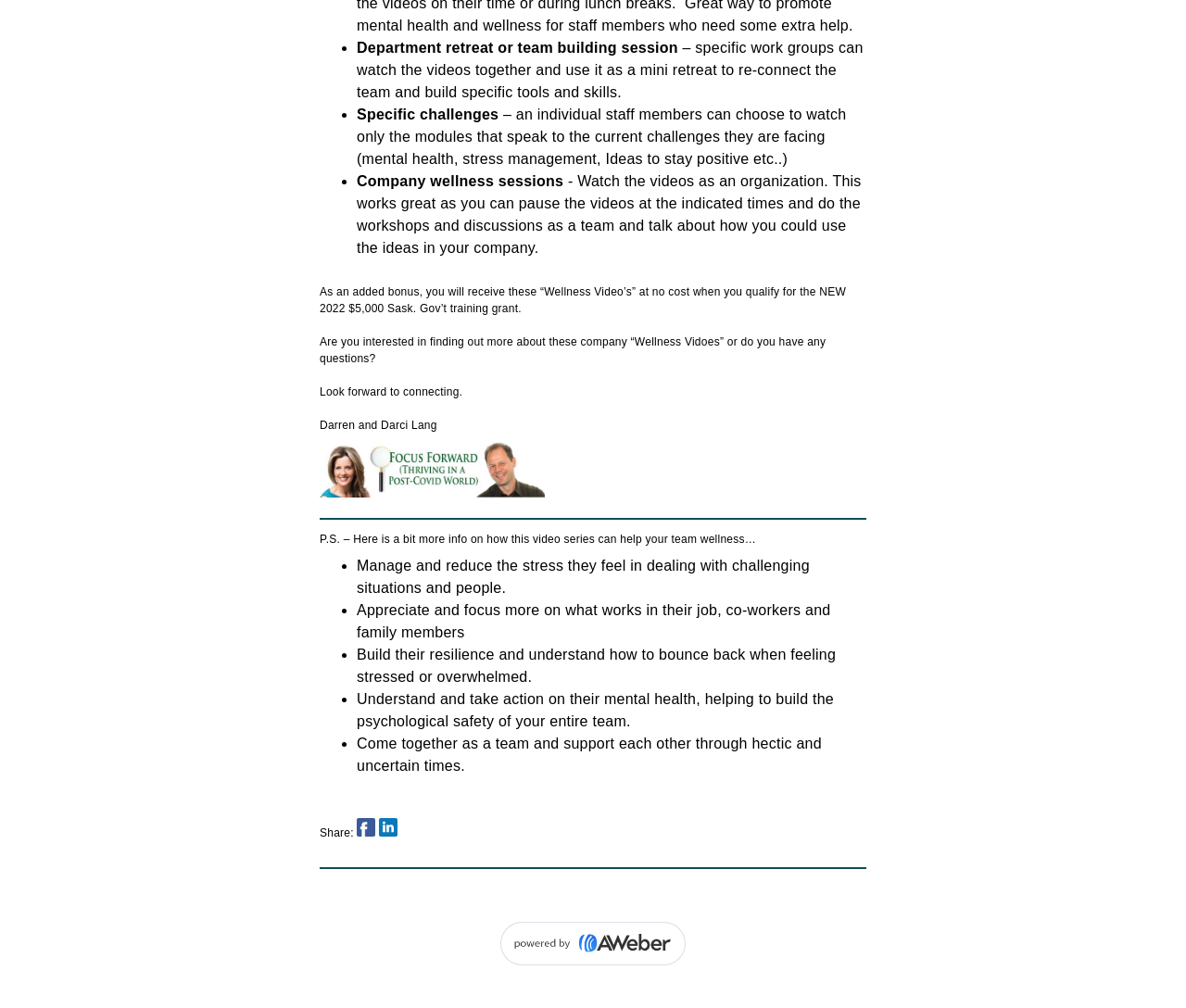Identify the coordinates of the bounding box for the element described below: "alt="Powered by AWeber"". Return the coordinates as four float numbers between 0 and 1: [left, top, right, bottom].

[0.422, 0.915, 0.578, 0.963]